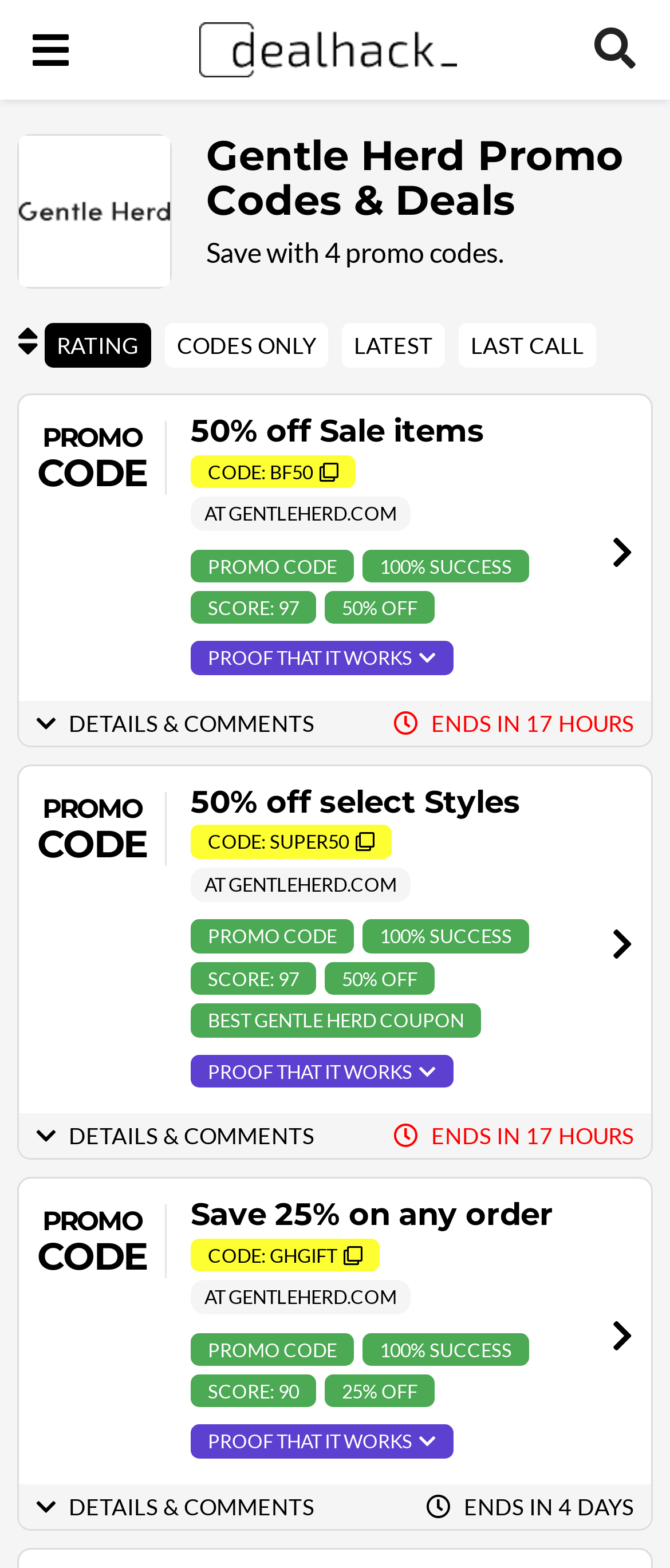Identify the text that serves as the heading for the webpage and generate it.

Gentle Herd Promo Codes & Deals